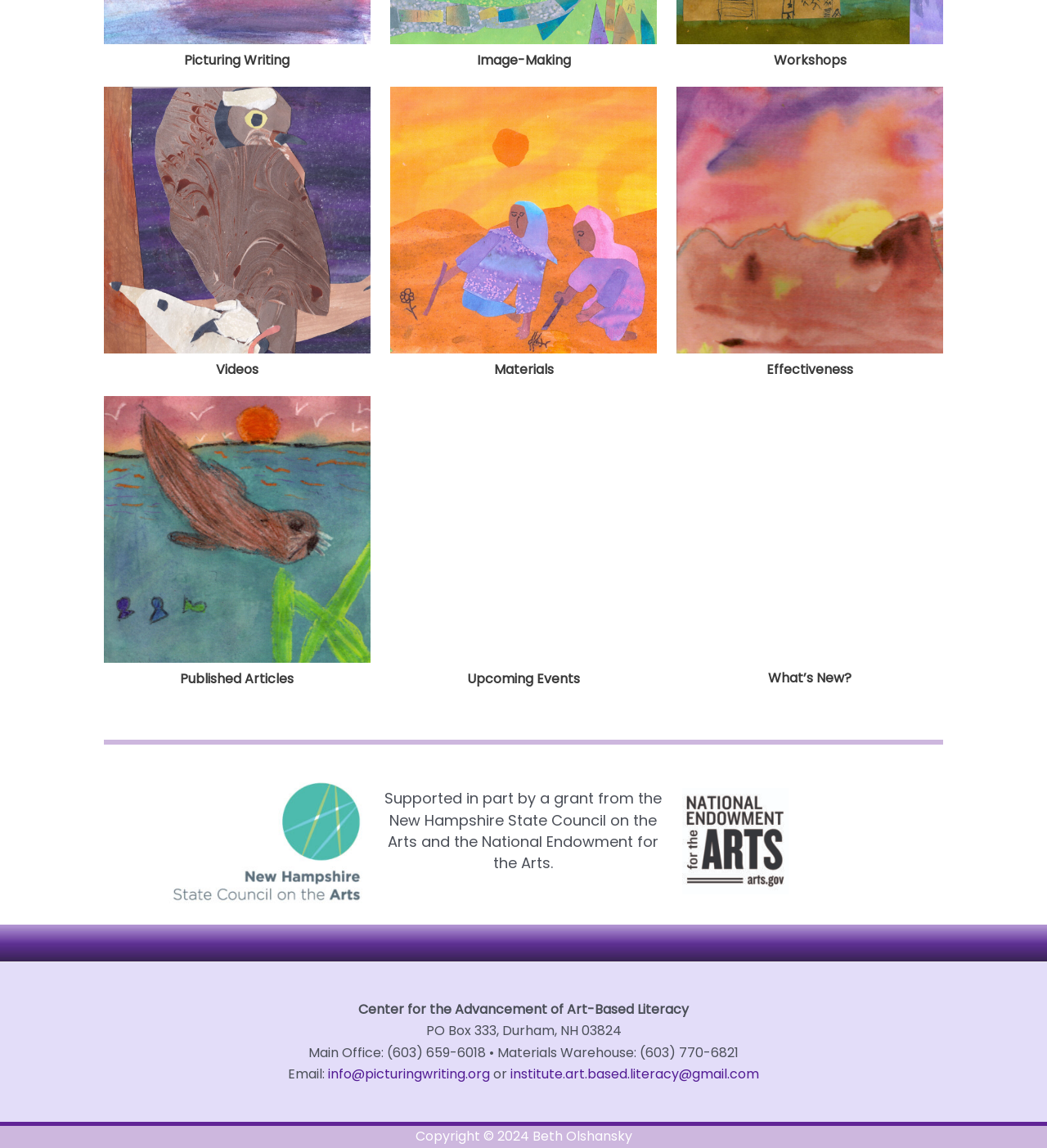Locate the bounding box coordinates of the clickable element to fulfill the following instruction: "Contact via email". Provide the coordinates as four float numbers between 0 and 1 in the format [left, top, right, bottom].

[0.313, 0.927, 0.468, 0.944]